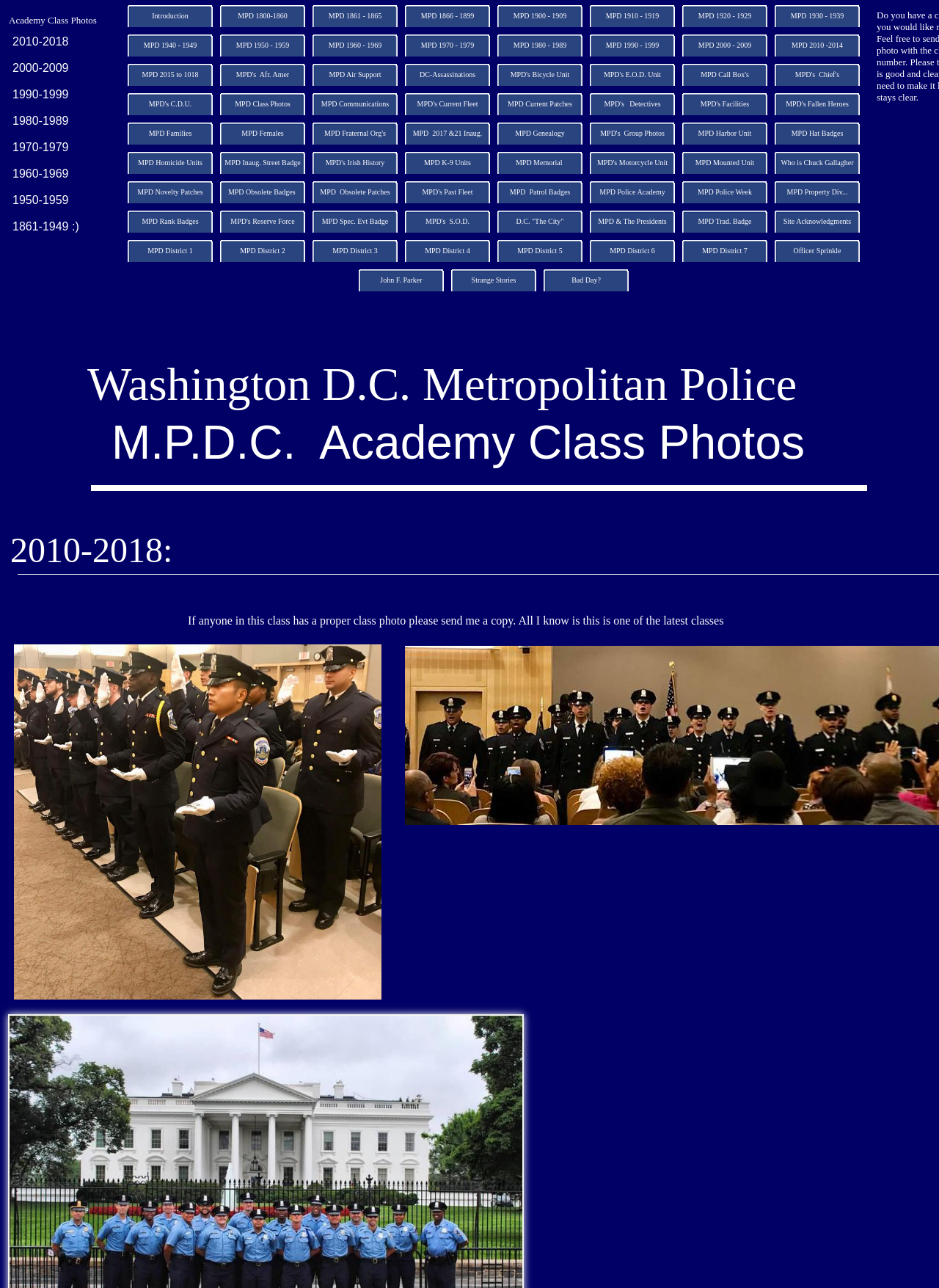Please specify the bounding box coordinates of the clickable section necessary to execute the following command: "Check DC-Assassinations profiles".

[0.431, 0.05, 0.522, 0.067]